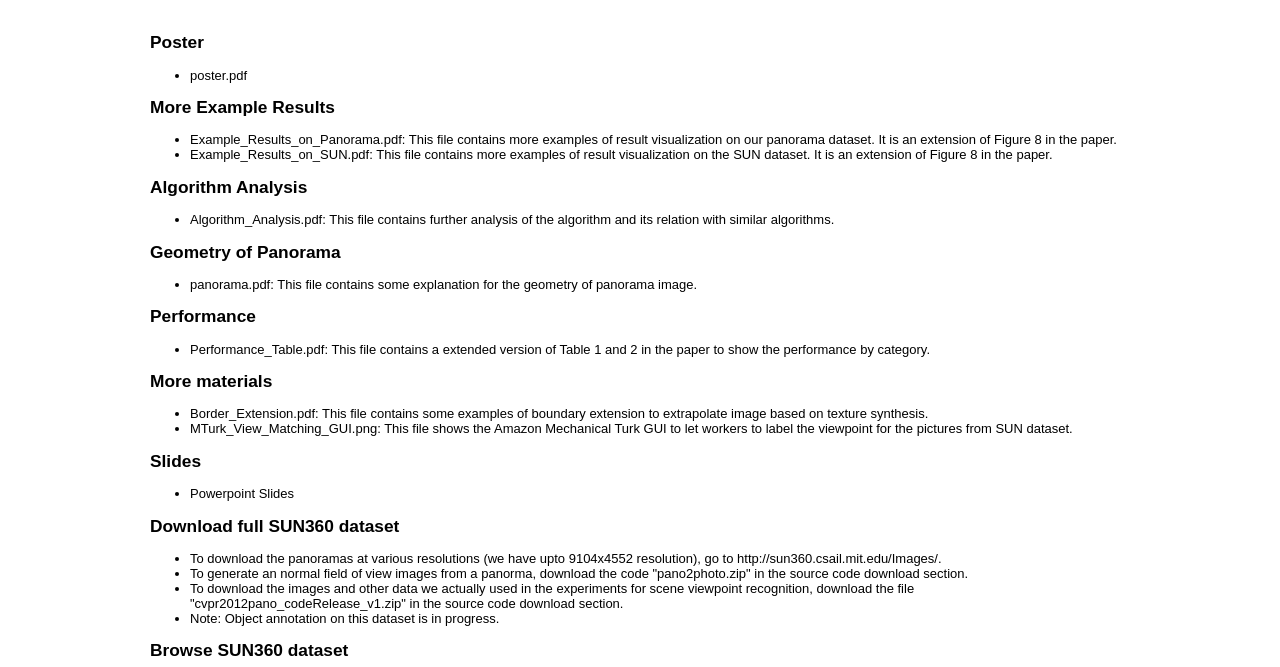Kindly determine the bounding box coordinates for the area that needs to be clicked to execute this instruction: "browse the SUN360 dataset".

[0.117, 0.96, 0.883, 0.991]